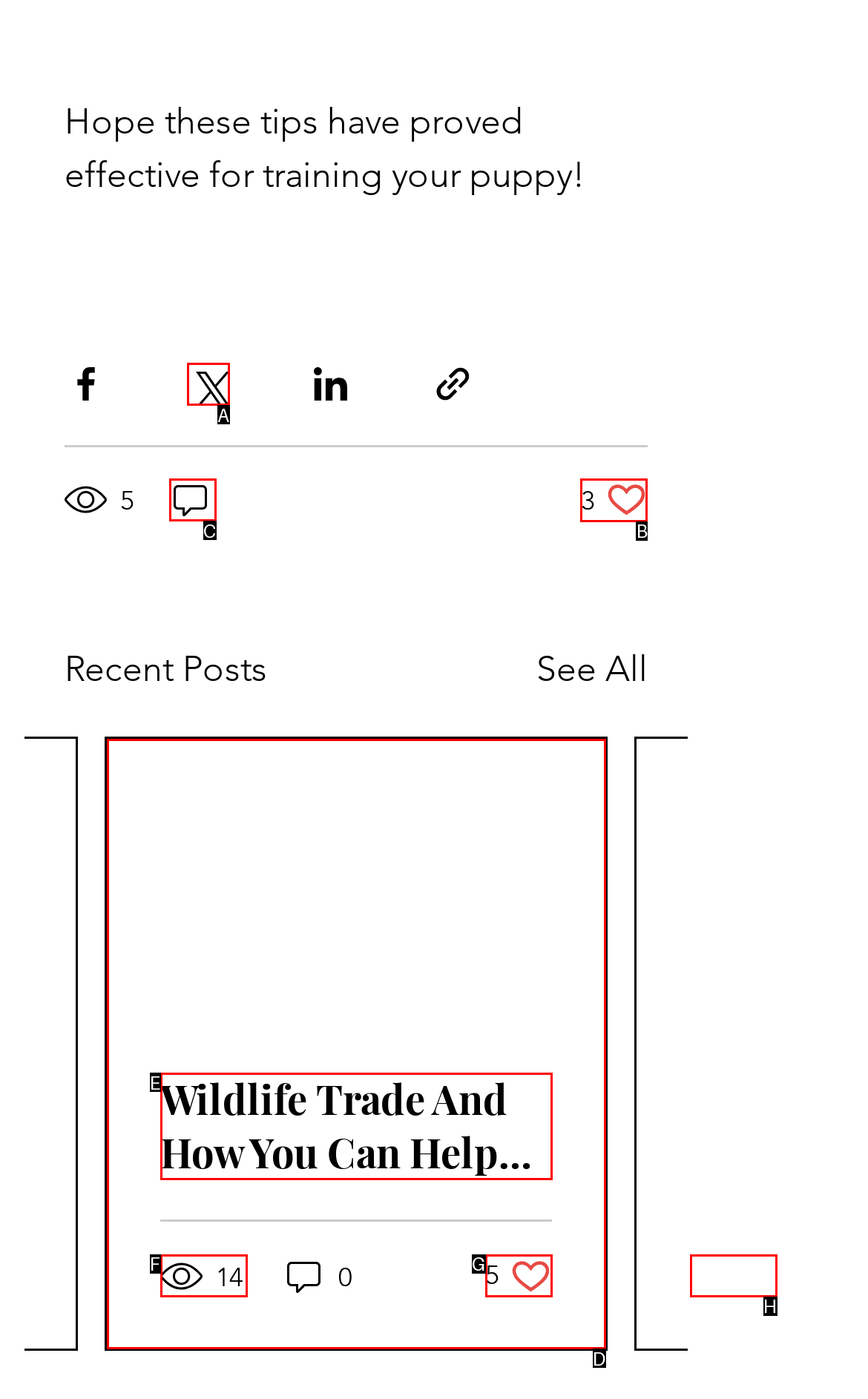Look at the highlighted elements in the screenshot and tell me which letter corresponds to the task: Like the post.

B